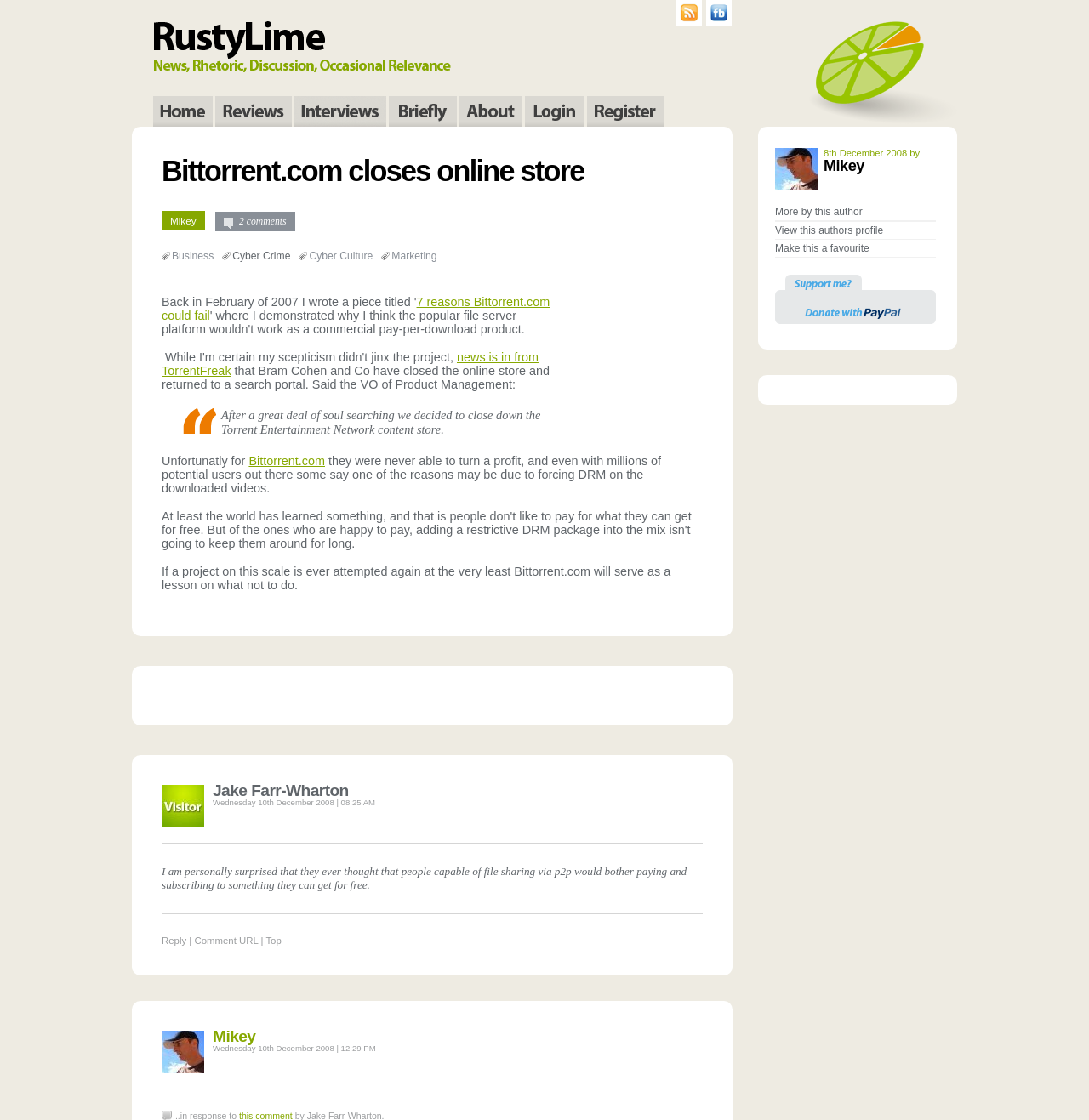Describe all the key features of the webpage in detail.

The webpage appears to be a news article or blog post about Bittorrent.com closing its online store. At the top of the page, there are several links to different sections of the website, including "Reviews", "Interviews", "Briefly", "About us", "Login", and "Register". 

Below these links, there is a heading that reads "Bittorrent.com closes online store". To the left of this heading, there is a link to an author named "Mikey" and a link to "2 comments". 

On the left side of the page, there are several links to different categories, including "Business", "Cyber Crime", "Cyber Culture", and "Marketing". 

The main content of the article is divided into several paragraphs. The first paragraph mentions that Bittorrent.com has closed its online store and returned to being a search portal. The article then quotes the Vice President of Product Management, explaining that the decision was made after a great deal of soul searching. 

The article continues to discuss the reasons for the closure, including the failure to turn a profit and the decision to force DRM on downloaded videos. There is also an image on the page with the caption "Bittorrent.com closes online store". 

Further down the page, there are comments from users, including one from "Jake Farr-Wharton" and another from "Mikey". Each comment has a heading with the author's name, followed by the comment text and a timestamp. There are also links to reply to the comments and to view the author's profile. 

At the bottom of the page, there is an image with the caption "Not a Member!" and another image of "Mikey".